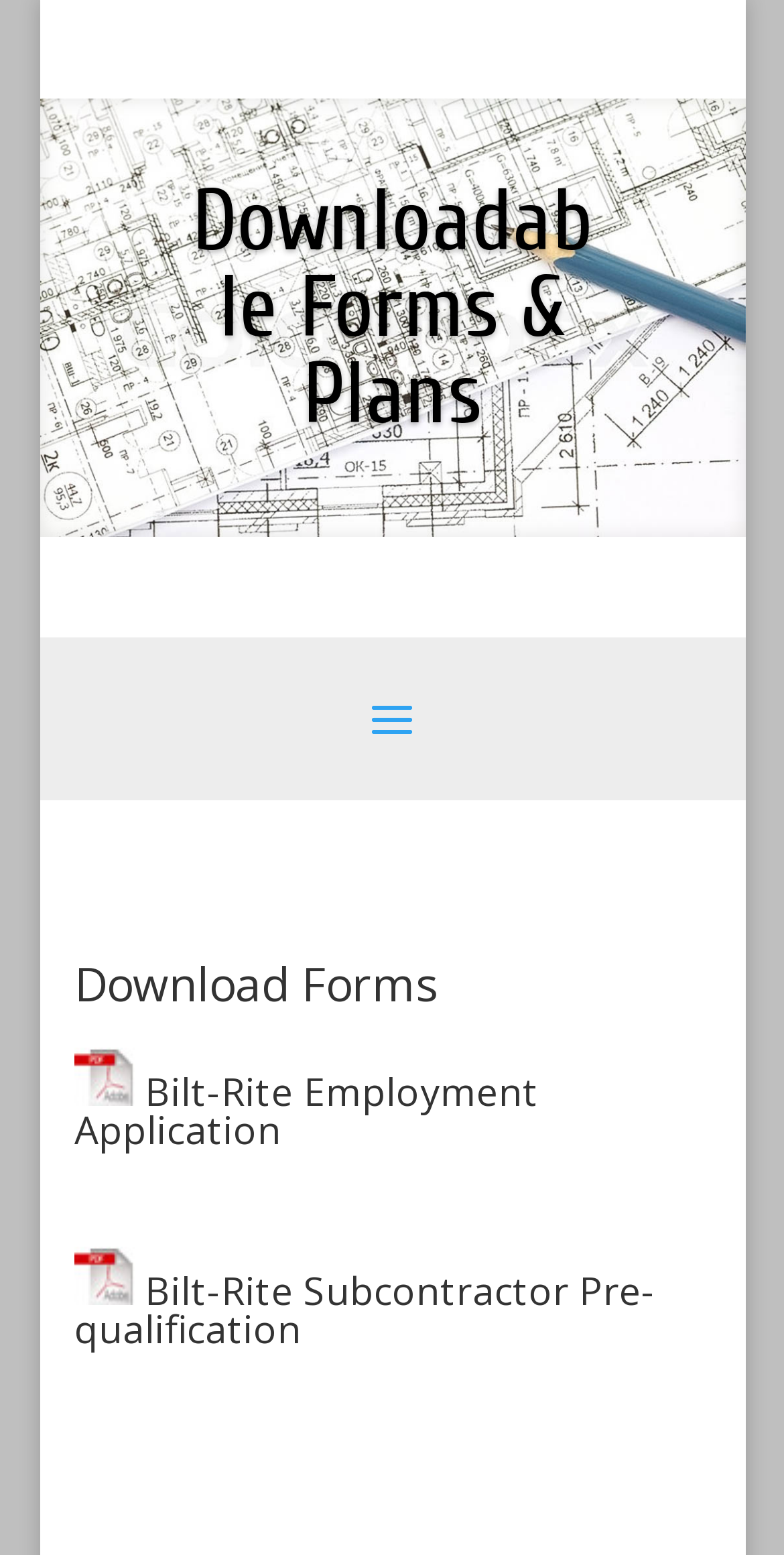Predict the bounding box of the UI element based on the description: "parent_node: Bilt-Rite Subcontractor Pre-qualification". The coordinates should be four float numbers between 0 and 1, formatted as [left, top, right, bottom].

[0.095, 0.813, 0.172, 0.847]